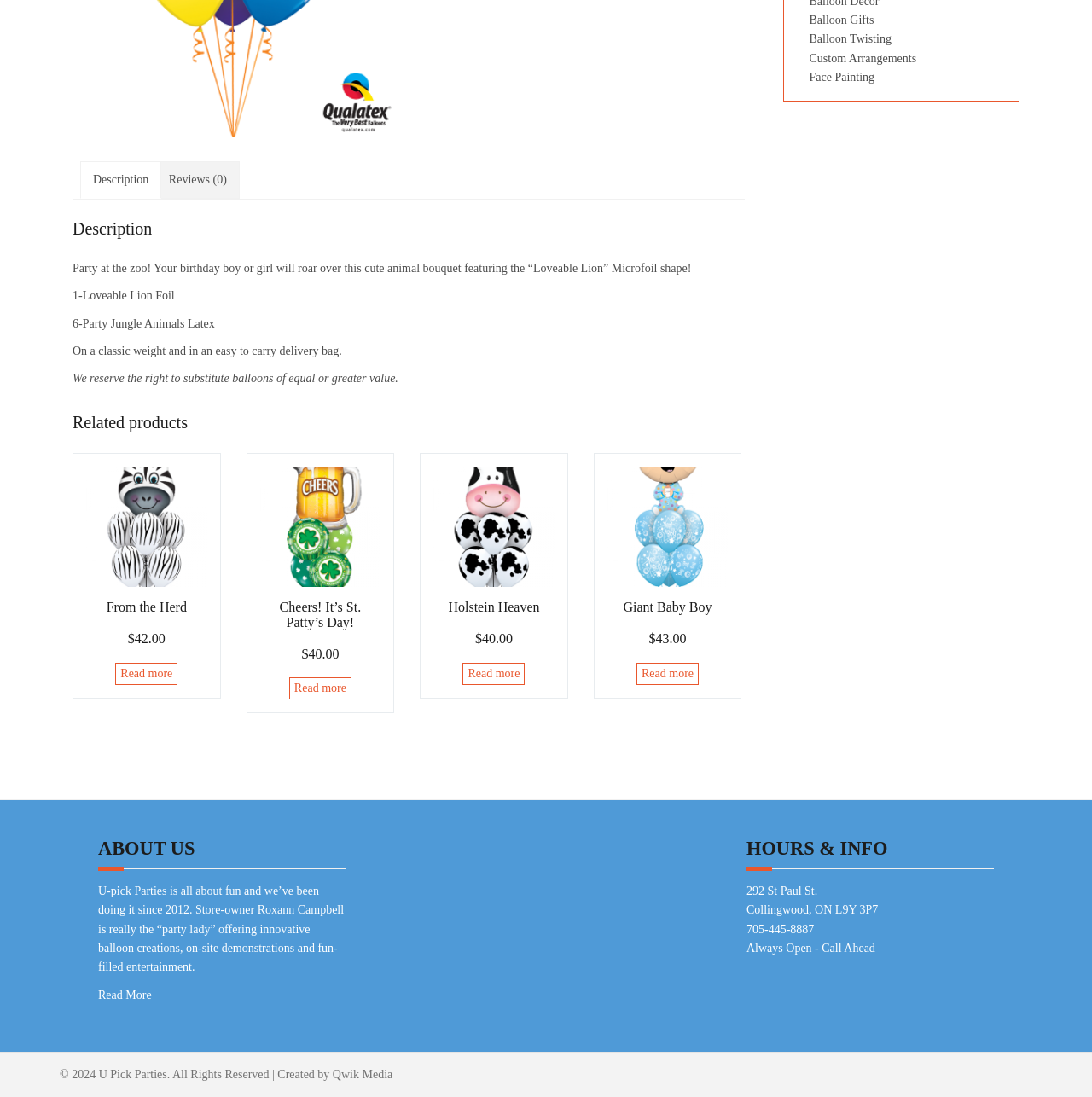Identify the bounding box of the UI element described as follows: "Description". Provide the coordinates as four float numbers in the range of 0 to 1 [left, top, right, bottom].

[0.085, 0.148, 0.136, 0.181]